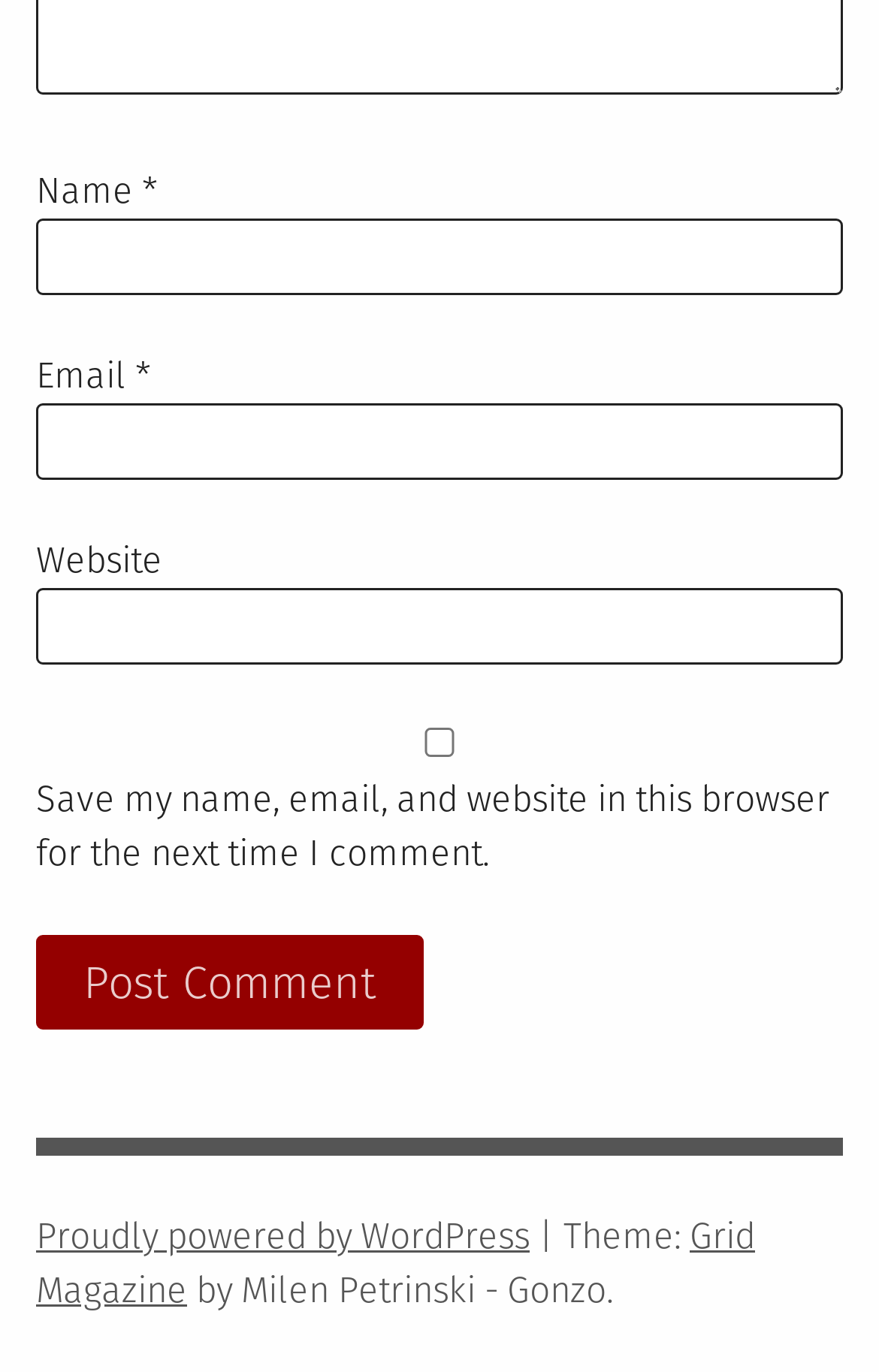What information is required to post a comment?
Based on the screenshot, respond with a single word or phrase.

Name and Email